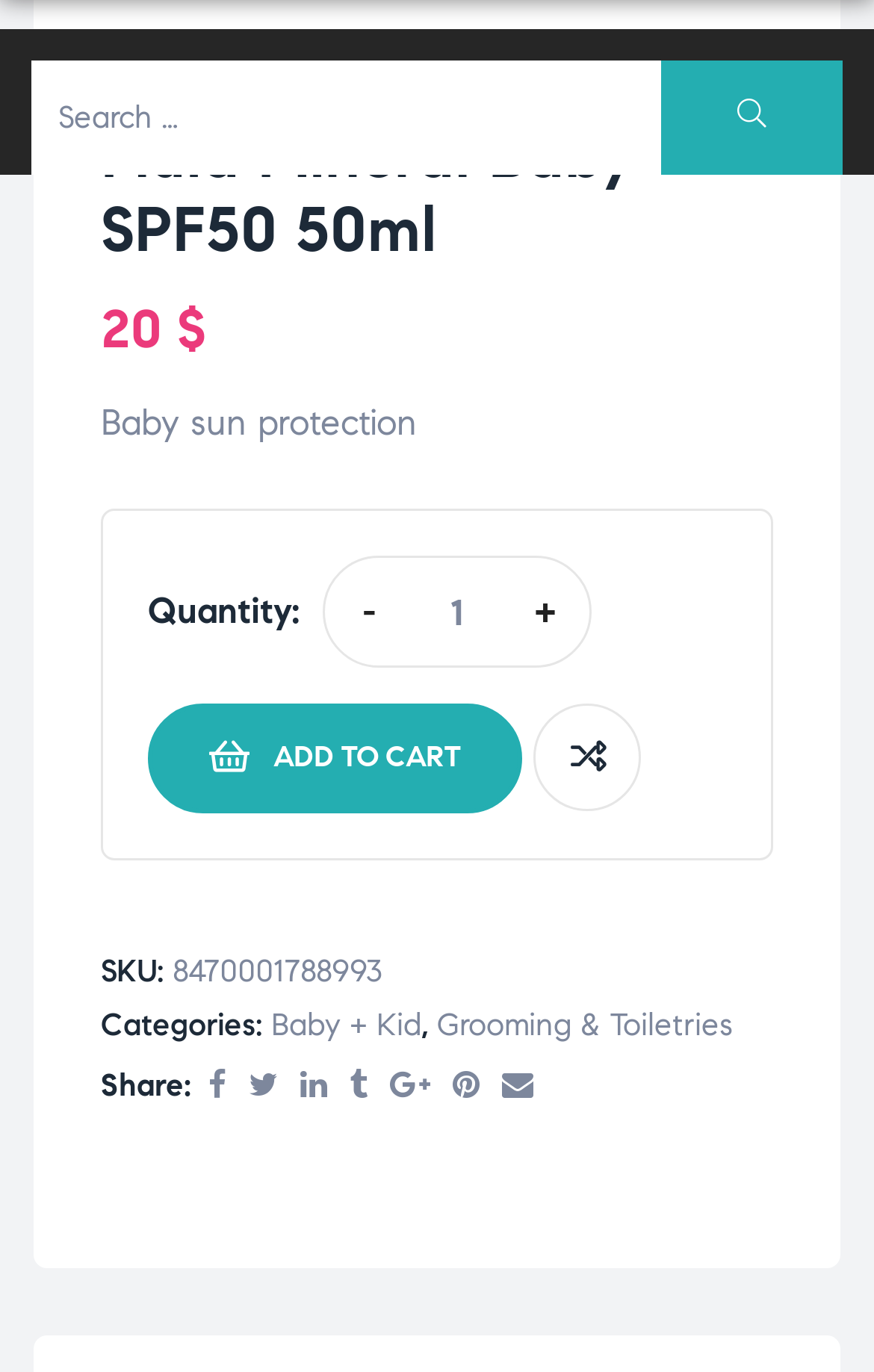Identify the bounding box for the described UI element. Provide the coordinates in (top-left x, top-left y, bottom-right x, bottom-right y) format with values ranging from 0 to 1: Let's Chat

None